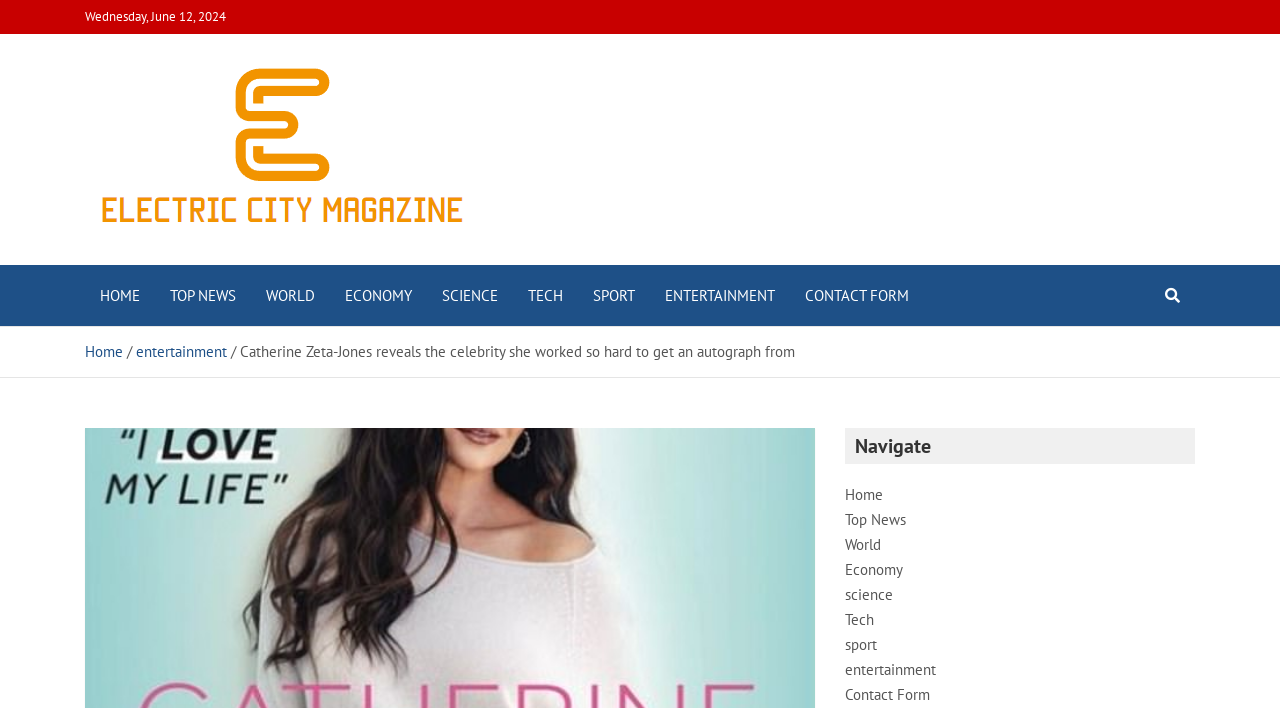Identify the bounding box coordinates of the clickable region to carry out the given instruction: "Visit the 'ENTERTAINMENT' section".

[0.508, 0.375, 0.617, 0.461]